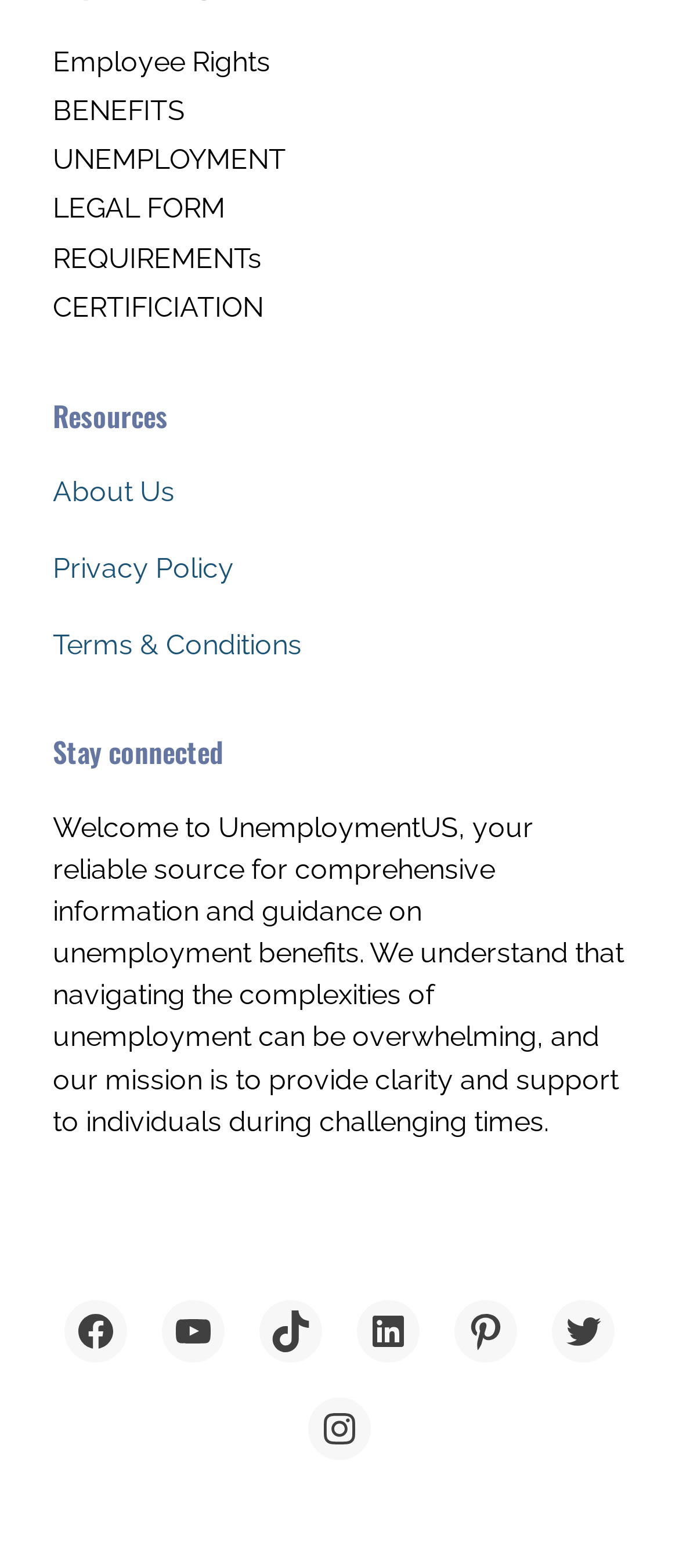Locate the bounding box coordinates of the segment that needs to be clicked to meet this instruction: "Read about Unemployment".

[0.078, 0.087, 0.421, 0.118]